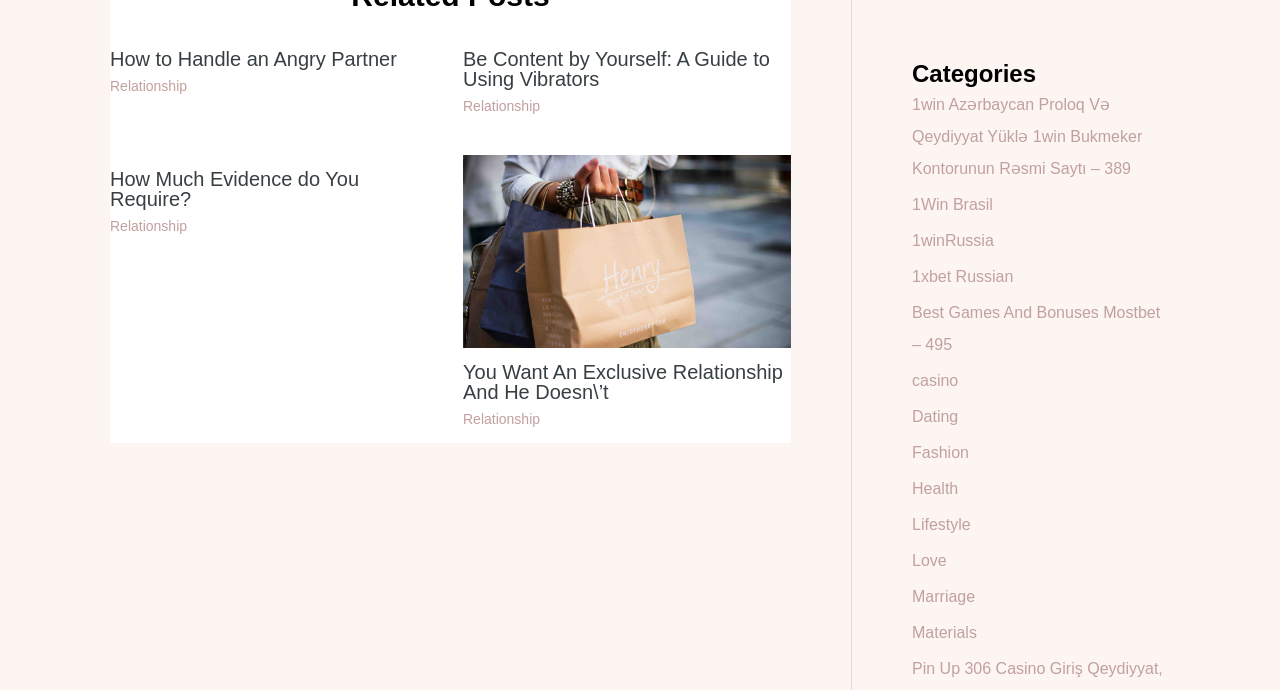What is the topic of the second article?
Utilize the information in the image to give a detailed answer to the question.

I looked at the second 'article' element [85] and found a 'link' element [427] with the text 'Relationship', which indicates the topic of the second article.